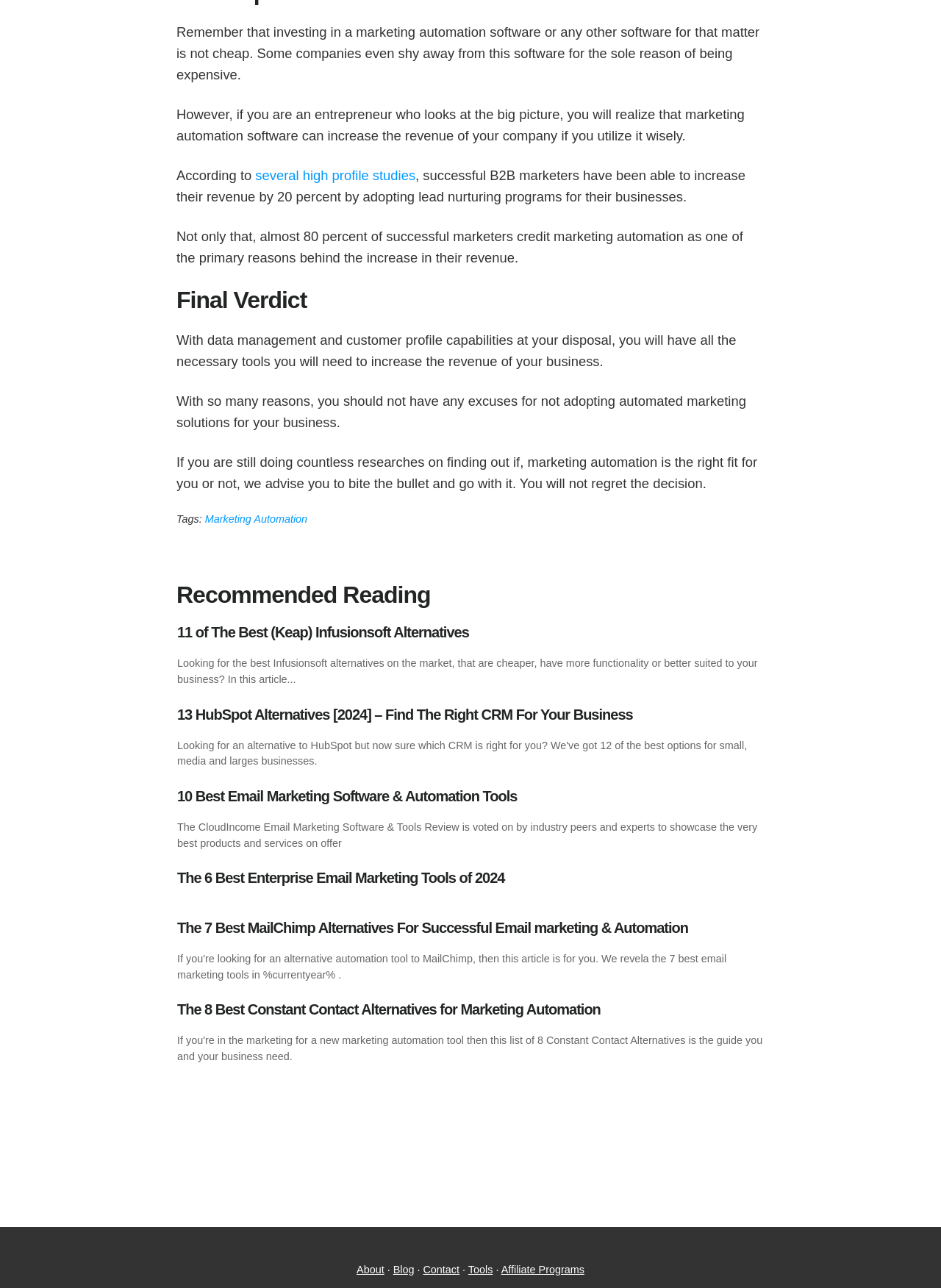Please find the bounding box for the following UI element description. Provide the coordinates in (top-left x, top-left y, bottom-right x, bottom-right y) format, with values between 0 and 1: Tools

[0.498, 0.981, 0.524, 0.99]